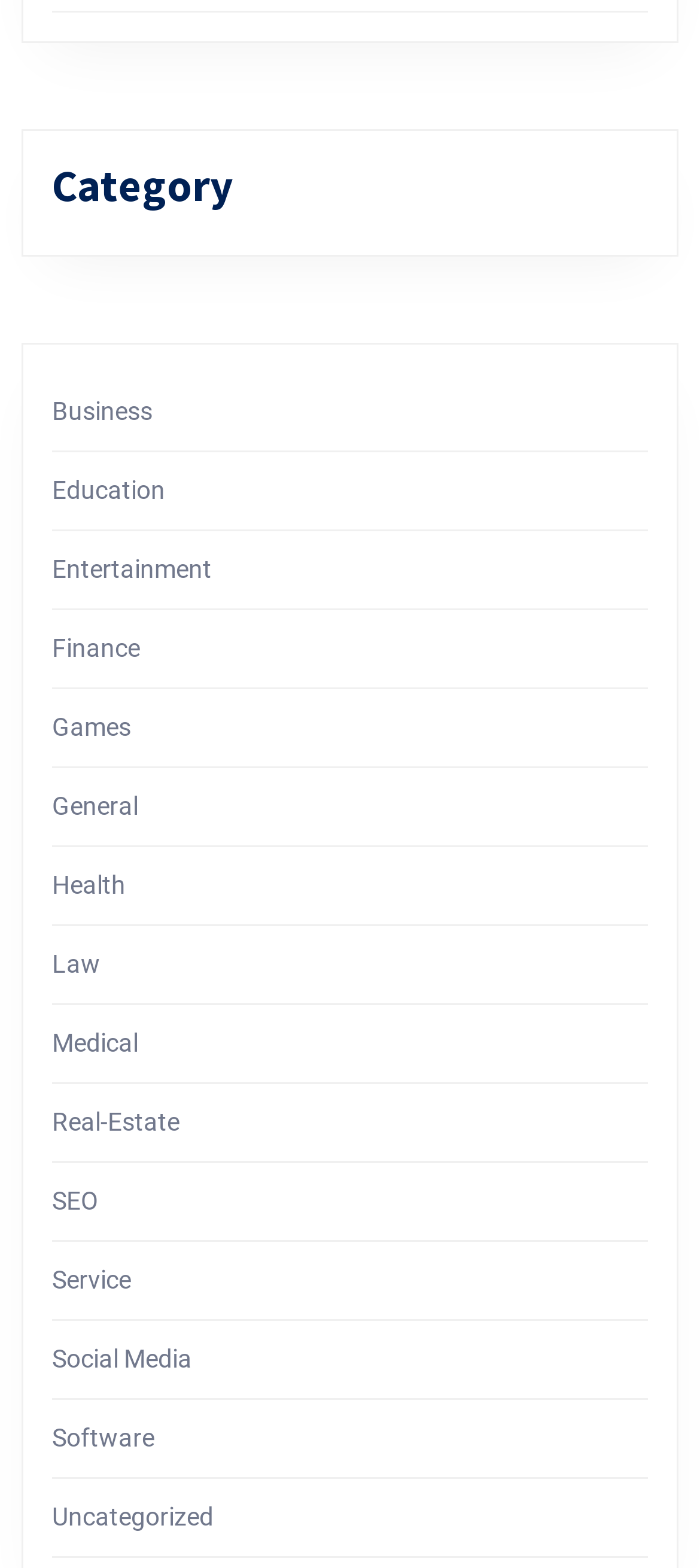Please find the bounding box coordinates of the clickable region needed to complete the following instruction: "Go to Games section". The bounding box coordinates must consist of four float numbers between 0 and 1, i.e., [left, top, right, bottom].

[0.074, 0.455, 0.187, 0.473]